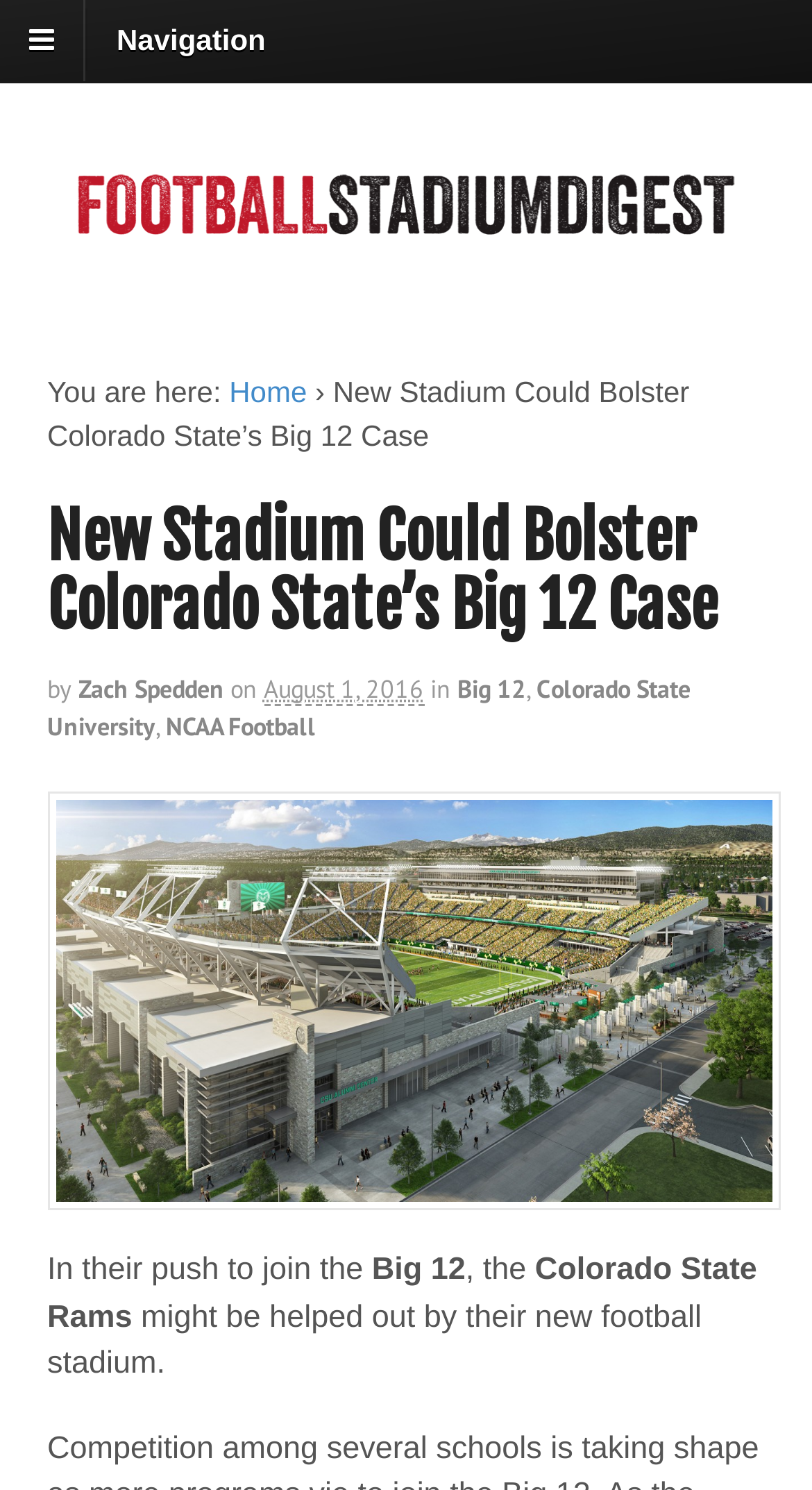What is the name of the team mentioned in the article?
Kindly give a detailed and elaborate answer to the question.

The answer can be found in the text 'In their push to join the Big 12, the Colorado State Rams might be helped out by their new football stadium.' which explicitly mentions the team's name as Colorado State Rams.